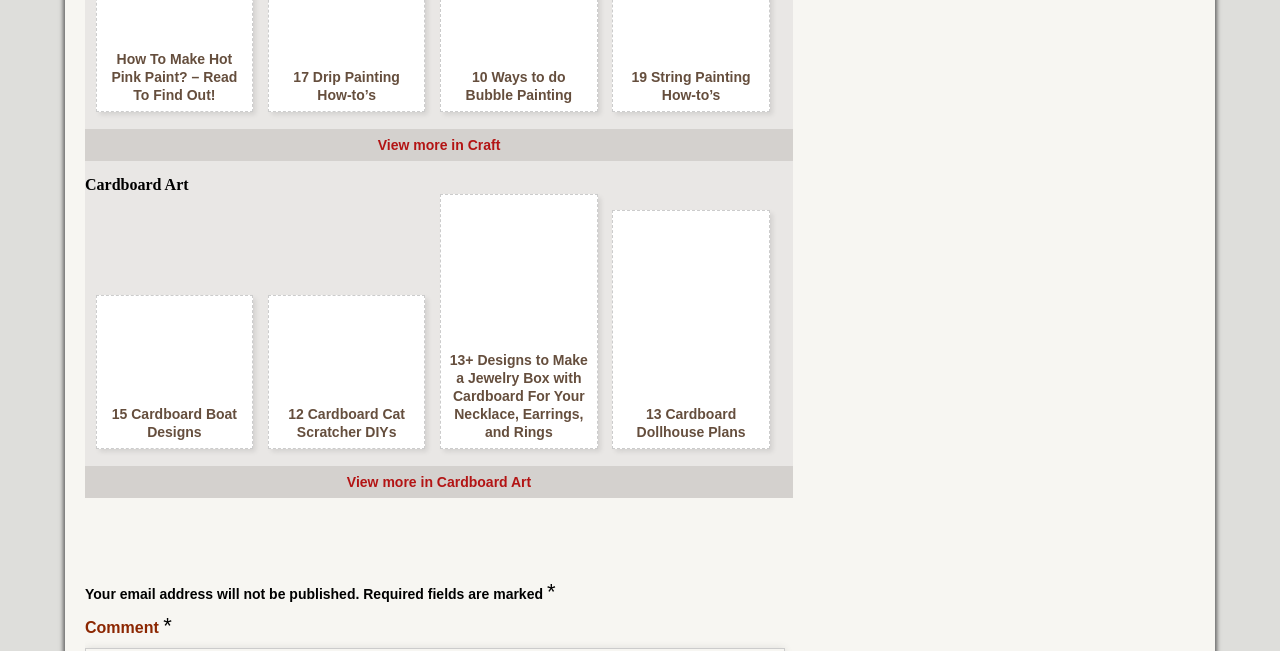From the details in the image, provide a thorough response to the question: What is the purpose of the text 'Your email address will not be published'?

The text 'Your email address will not be published' is likely a privacy assurance message, indicating that the website will not share or publish the user's email address.